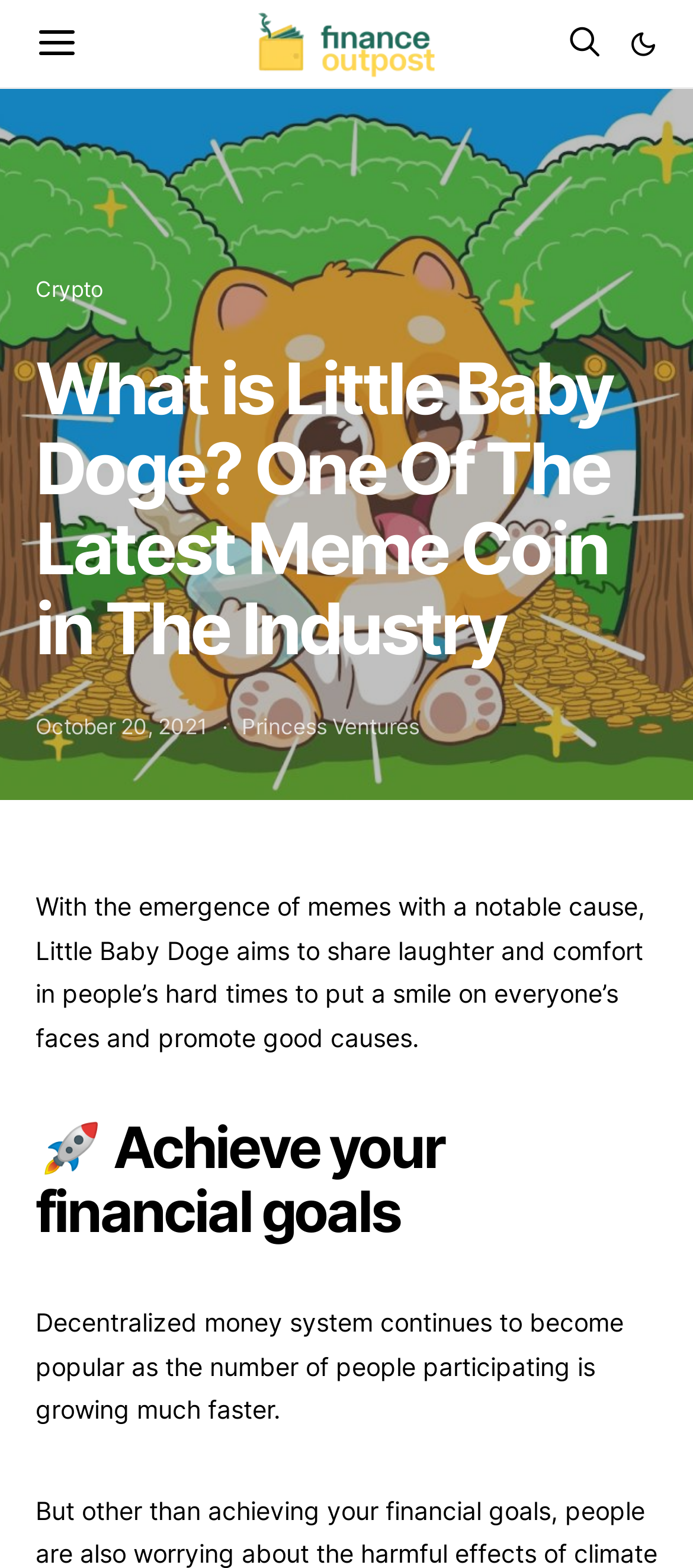Give an extensive and precise description of the webpage.

The webpage is about Little Baby Doge, a meme coin in the cryptocurrency industry. At the top left corner, there is a button with an icon. On the top right corner, there are two buttons with icons and a link with a cryptic symbol. Below these elements, there is a large image taking up most of the width of the page, with the title "Little Baby Doge" written on it.

Below the image, there is a heading that reads "What is Little Baby Doge? One Of The Latest Meme Coin in The Industry". To the right of this heading, there are two links, one labeled "Crypto" and the other with a date "October 20, 2021". Further to the right, there is another link labeled "Princess Ventures".

Underneath these links, there is a paragraph of text that explains the purpose of Little Baby Doge, which is to bring laughter and comfort to people during hard times and promote good causes. Below this paragraph, there is a heading that reads "🚀 Achieve your financial goals". Finally, there is another paragraph of text that discusses the growing popularity of decentralized money systems.